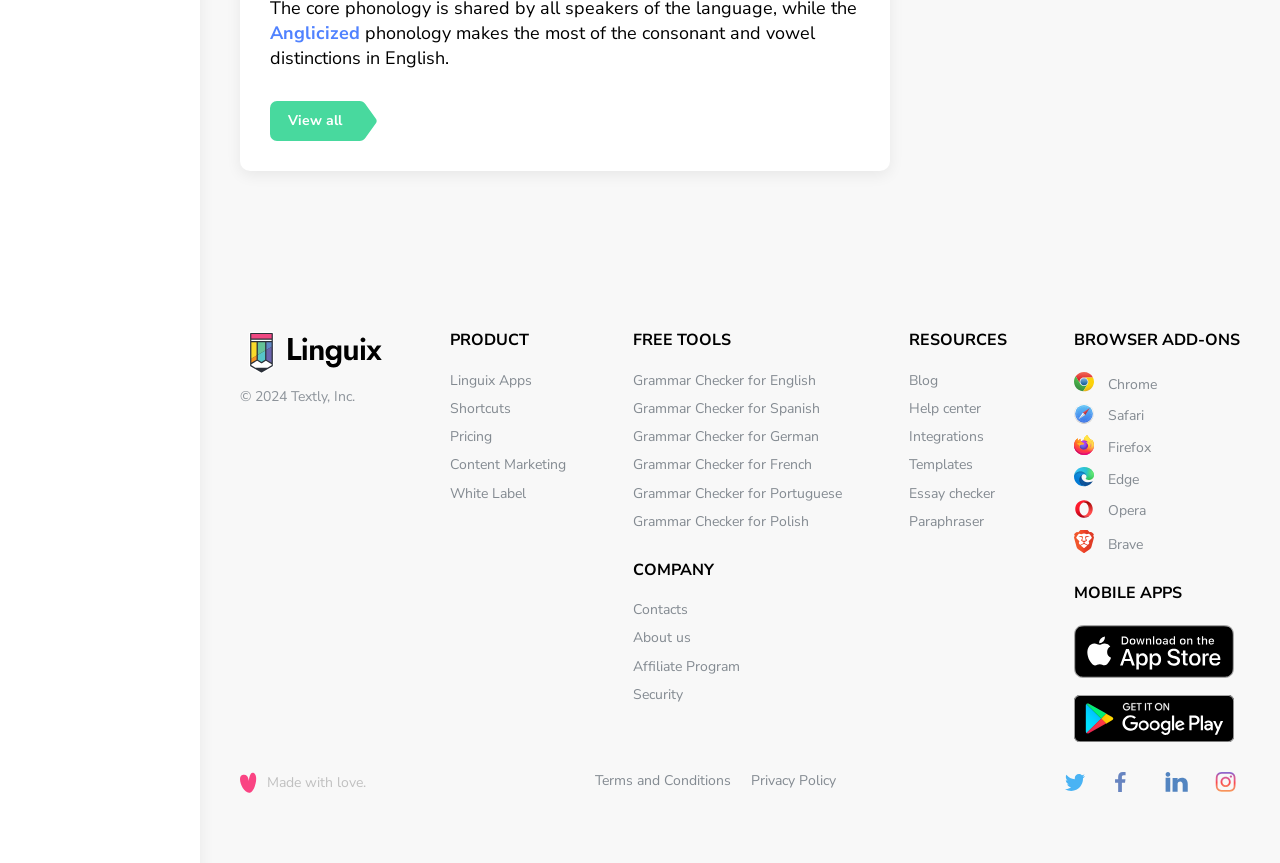Could you specify the bounding box coordinates for the clickable section to complete the following instruction: "Go to the 'About us' page"?

[0.495, 0.728, 0.54, 0.75]